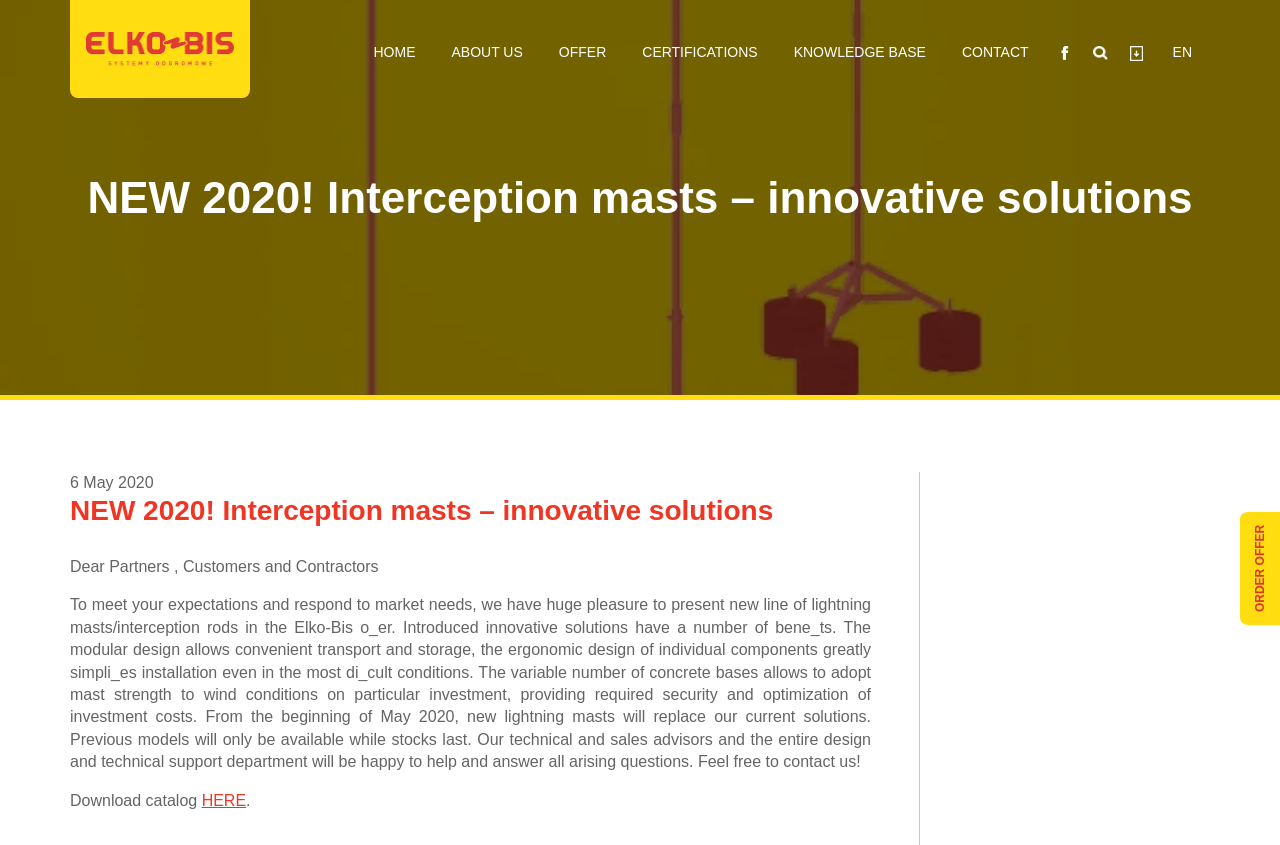Determine the bounding box coordinates for the element that should be clicked to follow this instruction: "Click on HOME". The coordinates should be given as four float numbers between 0 and 1, in the format [left, top, right, bottom].

[0.278, 0.036, 0.339, 0.092]